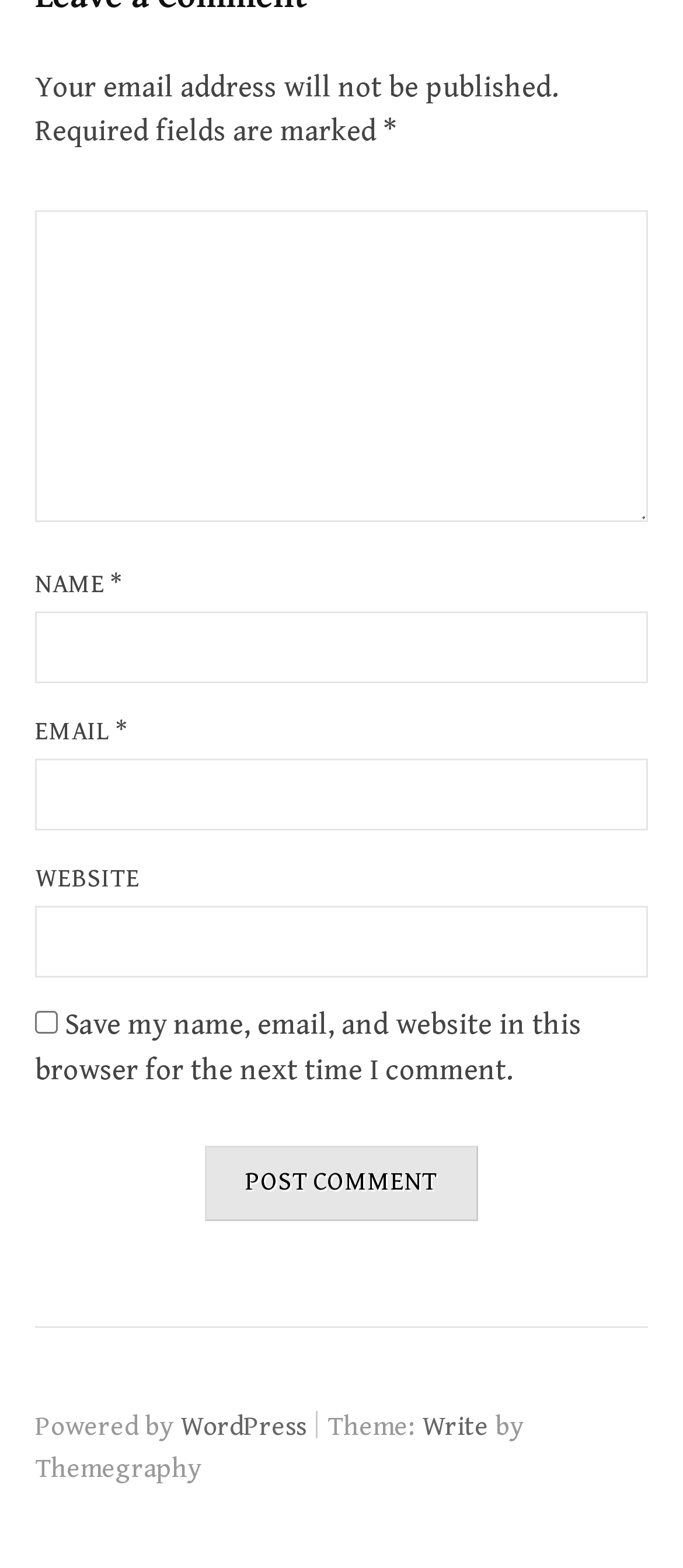Based on the element description, predict the bounding box coordinates (top-left x, top-left y, bottom-right x, bottom-right y) for the UI element in the screenshot: Staff

None